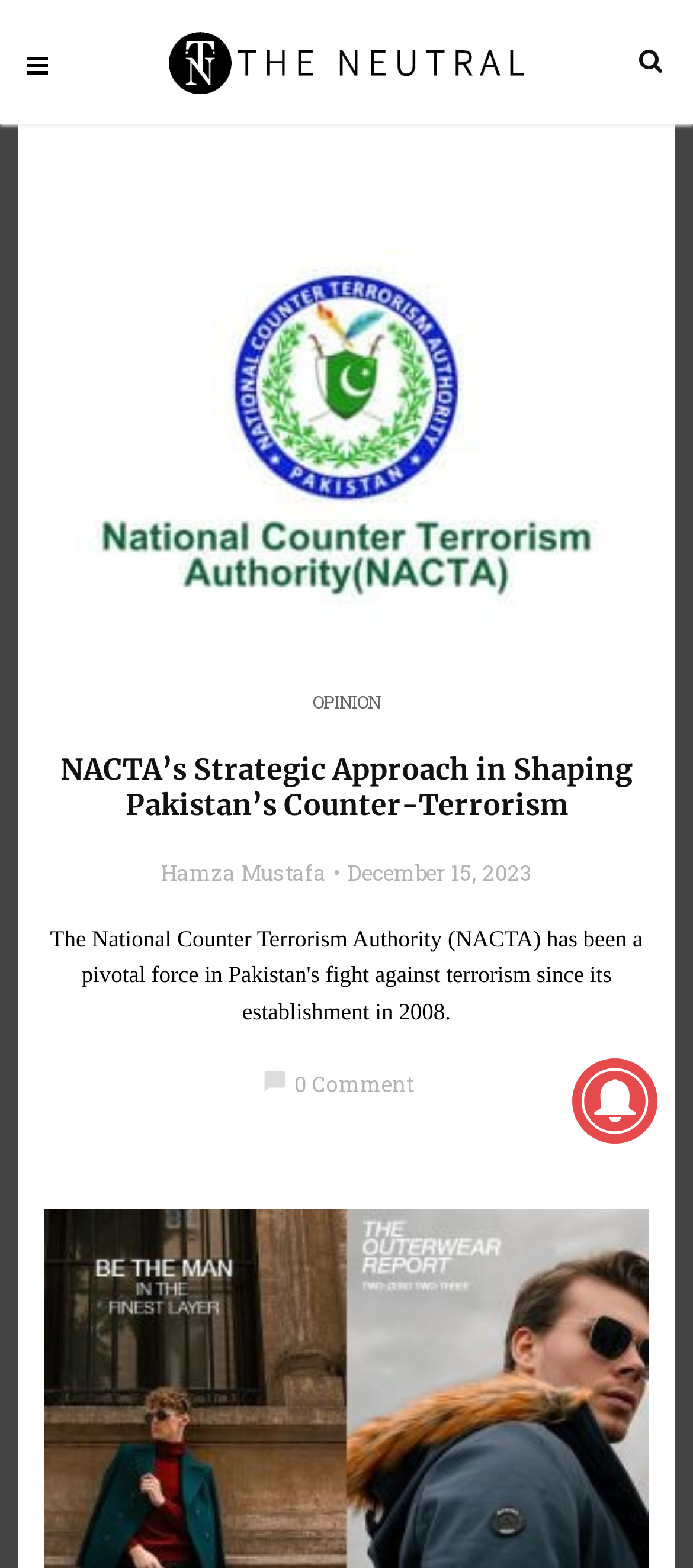Provide a comprehensive caption for the webpage.

The webpage appears to be a personal blog or opinion page, with the title "Hamza Mustafa | The Neutral" at the top. Below the title, there is a prominent link to "The Neutral" accompanied by an image with the same name. 

To the right of the title, there is a smaller link with no text. 

Further down, there is a large link to an article titled "NACTA's Strategic Approach in Shaping Pakistan's Counter-Terrorism", which is accompanied by an image with the same title. This article link takes up a significant portion of the page.

Below the article link, there is a section with a link to "OPINION" and another link to the same article, "NACTA’s Strategic Approach in Shaping Pakistan’s Counter-Terrorism". 

To the left of the "OPINION" link, there is a link to "Hamza Mustafa", which appears to be the author's name. 

Next to the author's name, there is a static text displaying the date "December 15, 2023". 

Further down, there are two more static texts, one displaying an icon labeled "chat_bubble" and another displaying the text "0 Comment". 

At the bottom right of the page, there is an image with no description.